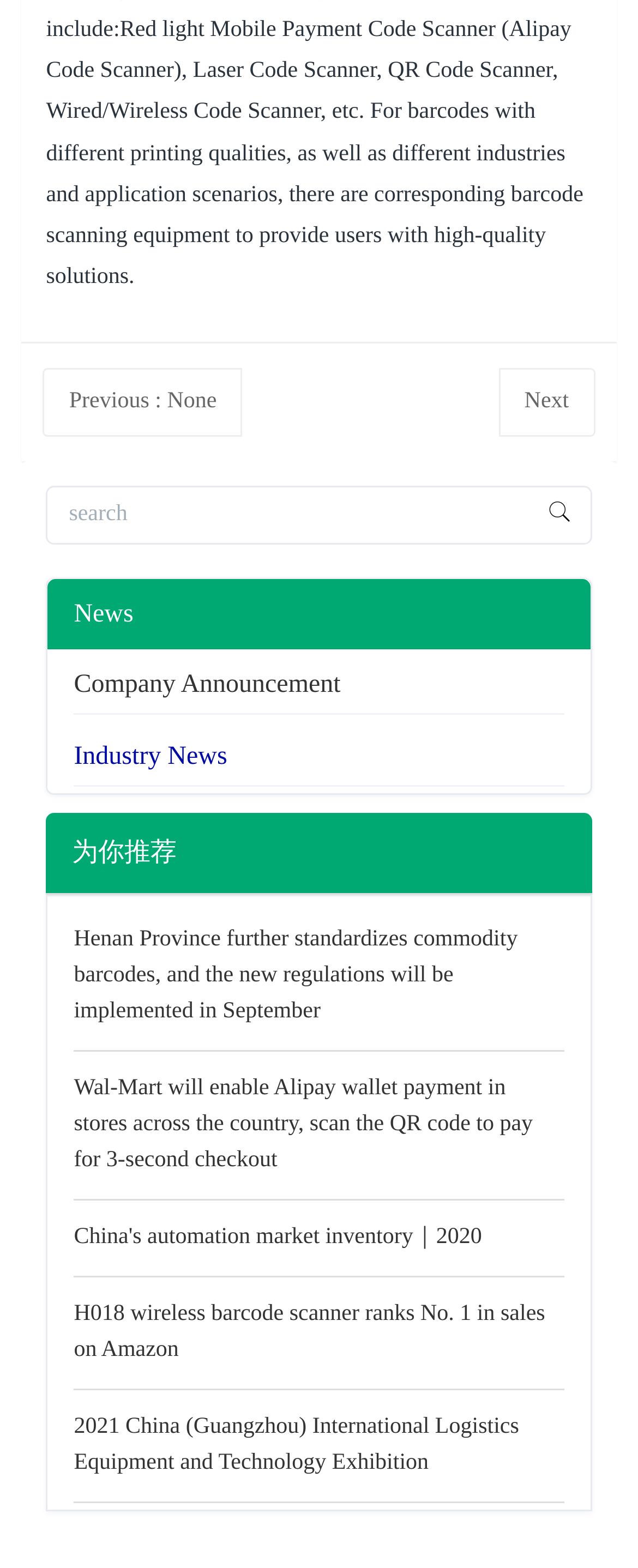Can you show the bounding box coordinates of the region to click on to complete the task described in the instruction: "Click on 'Your Tailor-Made Solution For Your Business Application'"?

None